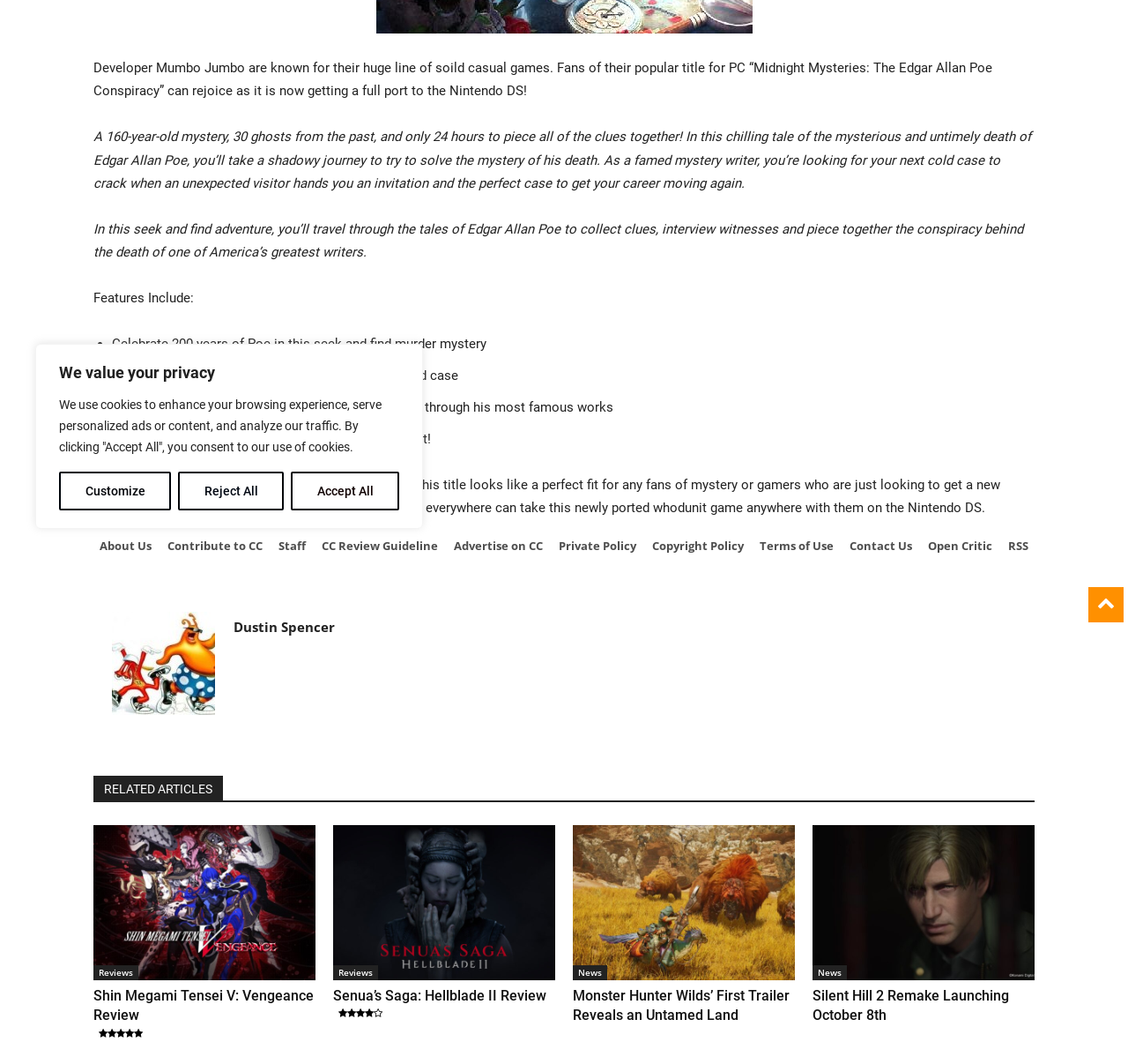Locate the bounding box coordinates for the element described below: "Senua’s Saga: Hellblade II Review". The coordinates must be four float values between 0 and 1, formatted as [left, top, right, bottom].

[0.295, 0.929, 0.445, 0.941]